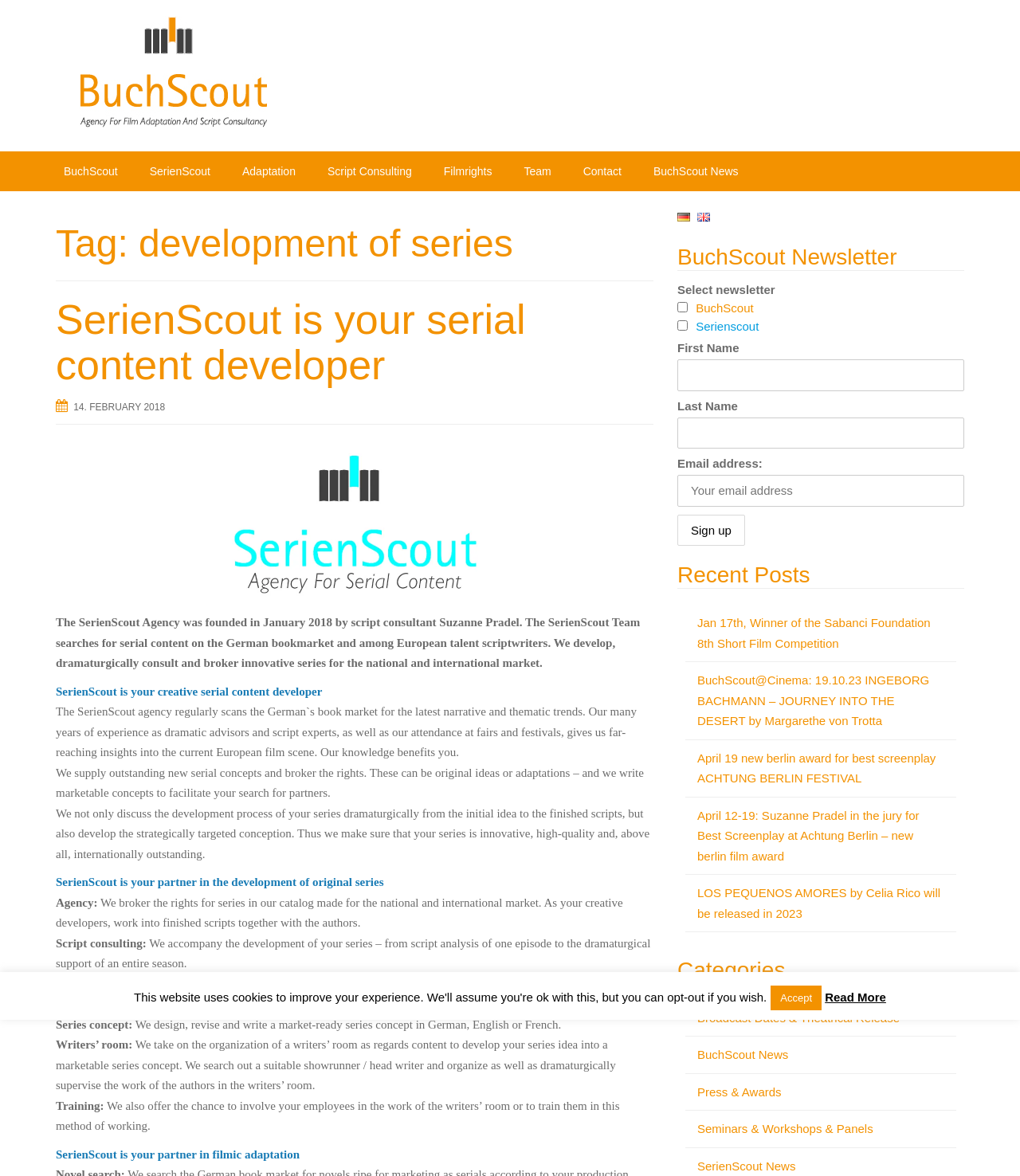Locate the heading on the webpage and return its text.

Tag: development of series